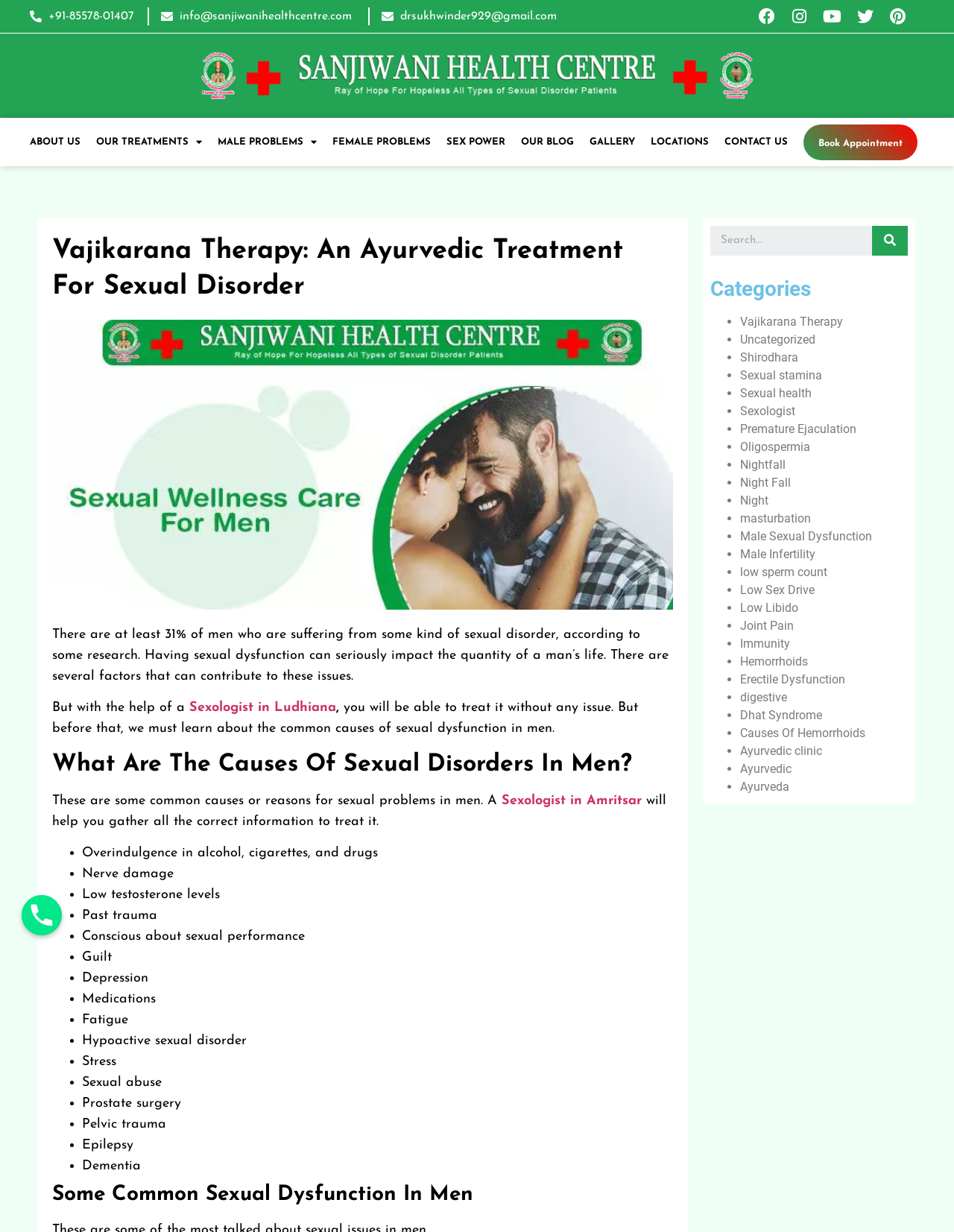Identify and extract the heading text of the webpage.

Vajikarana Therapy: An Ayurvedic Treatment For Sexual Disorder